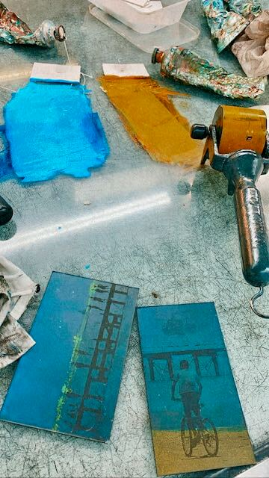What type of designs are featured on the prepared inked plates?
Provide a well-explained and detailed answer to the question.

The prepared inked plates feature intricate designs, specifically a cyclist and an abstract pattern, which demonstrate the artistic preparation involved in creating unique prints. This is explicitly stated in the caption, highlighting the attention to detail in the mono printing process.